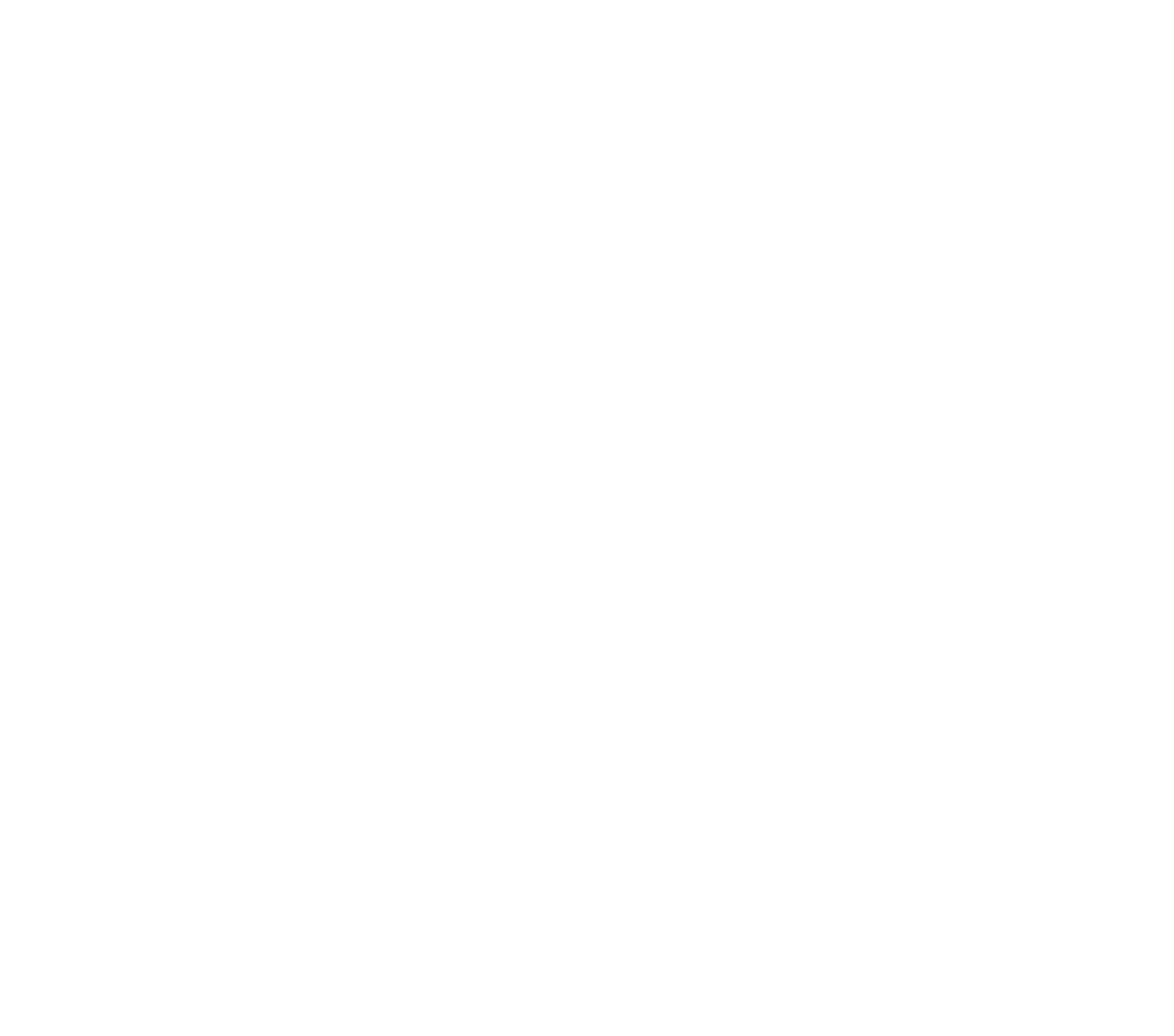Bounding box coordinates are specified in the format (top-left x, top-left y, bottom-right x, bottom-right y). All values are floating point numbers bounded between 0 and 1. Please provide the bounding box coordinate of the region this sentence describes: name="url" placeholder="Website"

[0.489, 0.018, 0.659, 0.059]